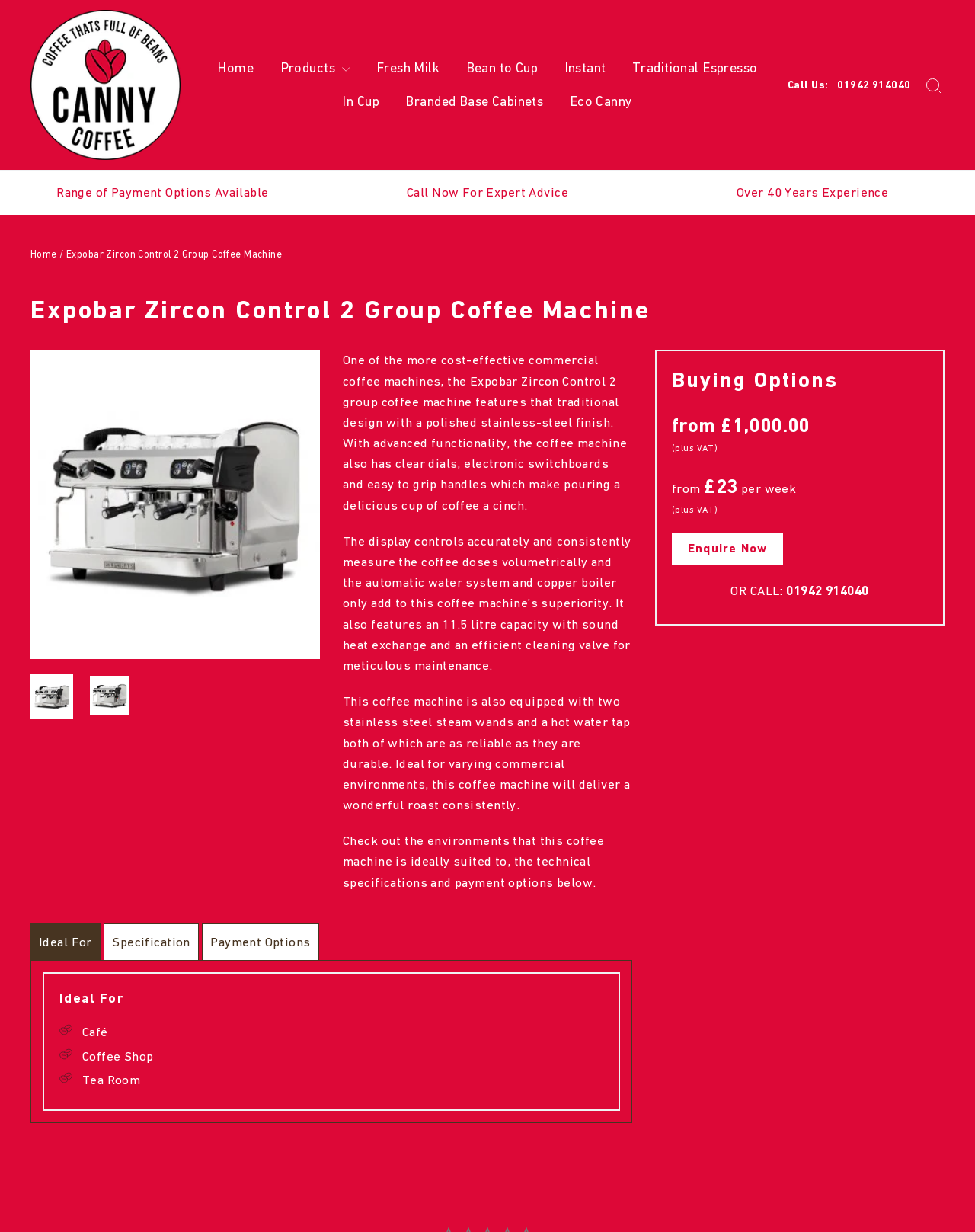Show me the bounding box coordinates of the clickable region to achieve the task as per the instruction: "View payment options".

[0.207, 0.749, 0.327, 0.779]